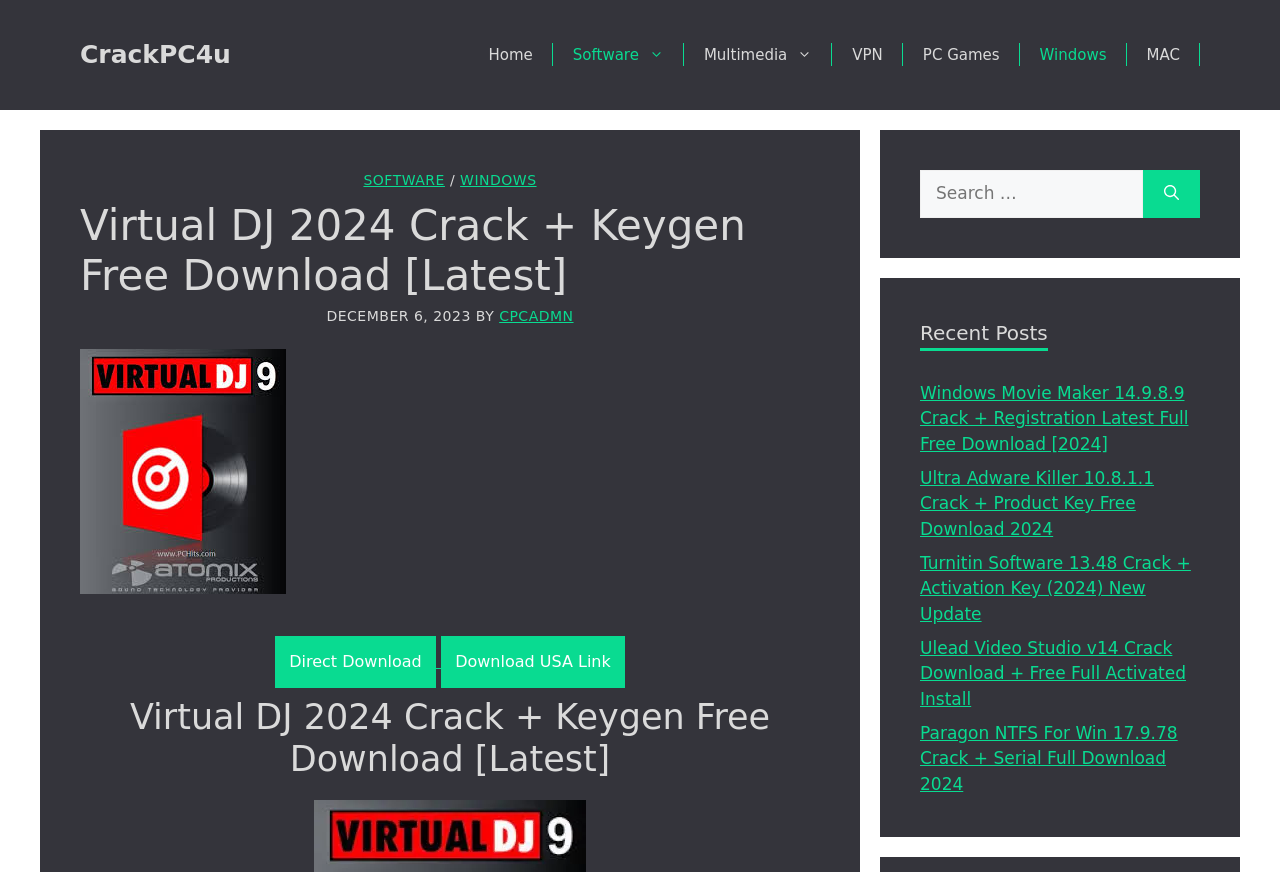Can you specify the bounding box coordinates of the area that needs to be clicked to fulfill the following instruction: "Click on the 'Home' link"?

[0.366, 0.029, 0.432, 0.097]